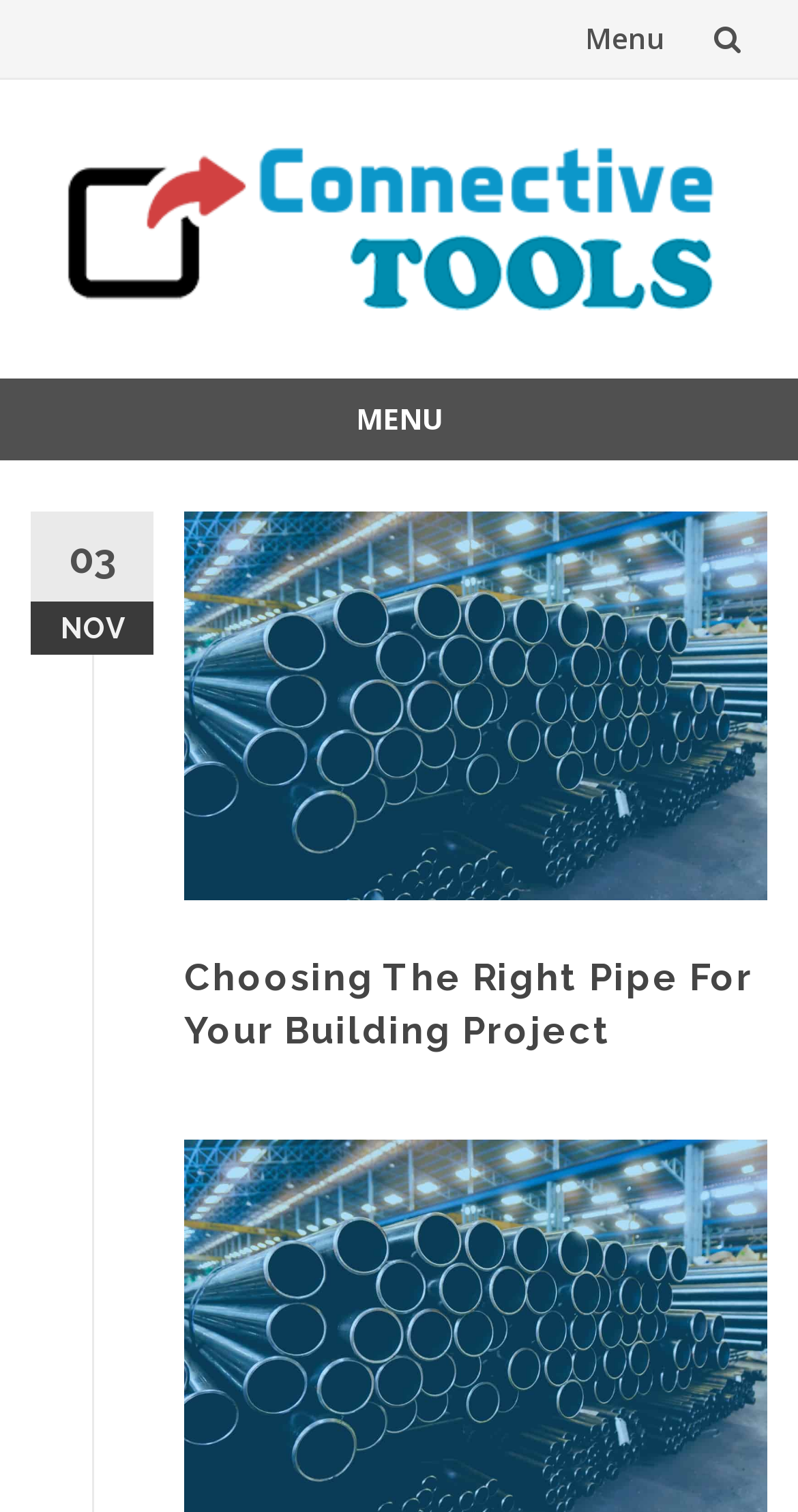Generate a thorough caption that explains the contents of the webpage.

The webpage is about choosing the right pipe for a building project. At the top right corner, there are two buttons: a search button with a magnifying glass icon and a menu button labeled "Menu". Below these buttons, there is a link to skip to the content. 

The main content area is divided into two sections. The top section contains a logo of "Connective Tools – Find Useful Blogs" with a link to the website, accompanied by an image. 

Below the logo, there is a menu button labeled "MENU" that expands to a primary menu. This menu is followed by a figure, which is not described. To the left of the figure, there are two static text elements displaying the date "03 NOV". 

The main heading of the webpage, "Choosing The Right Pipe For Your Building Project", is located below the figure, taking up a significant portion of the page.